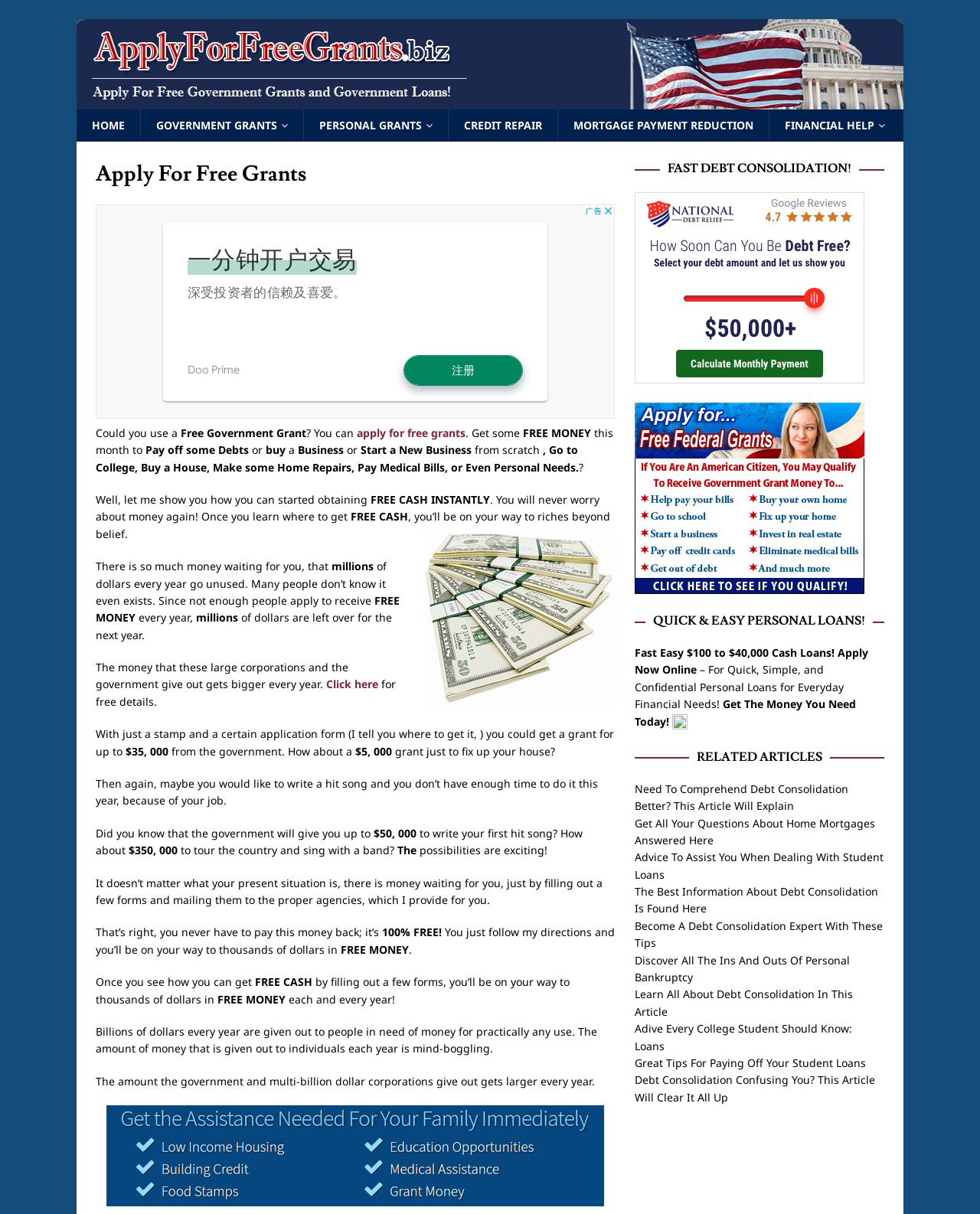Please determine the bounding box coordinates of the clickable area required to carry out the following instruction: "Click on 'HOME'". The coordinates must be four float numbers between 0 and 1, represented as [left, top, right, bottom].

[0.078, 0.09, 0.143, 0.117]